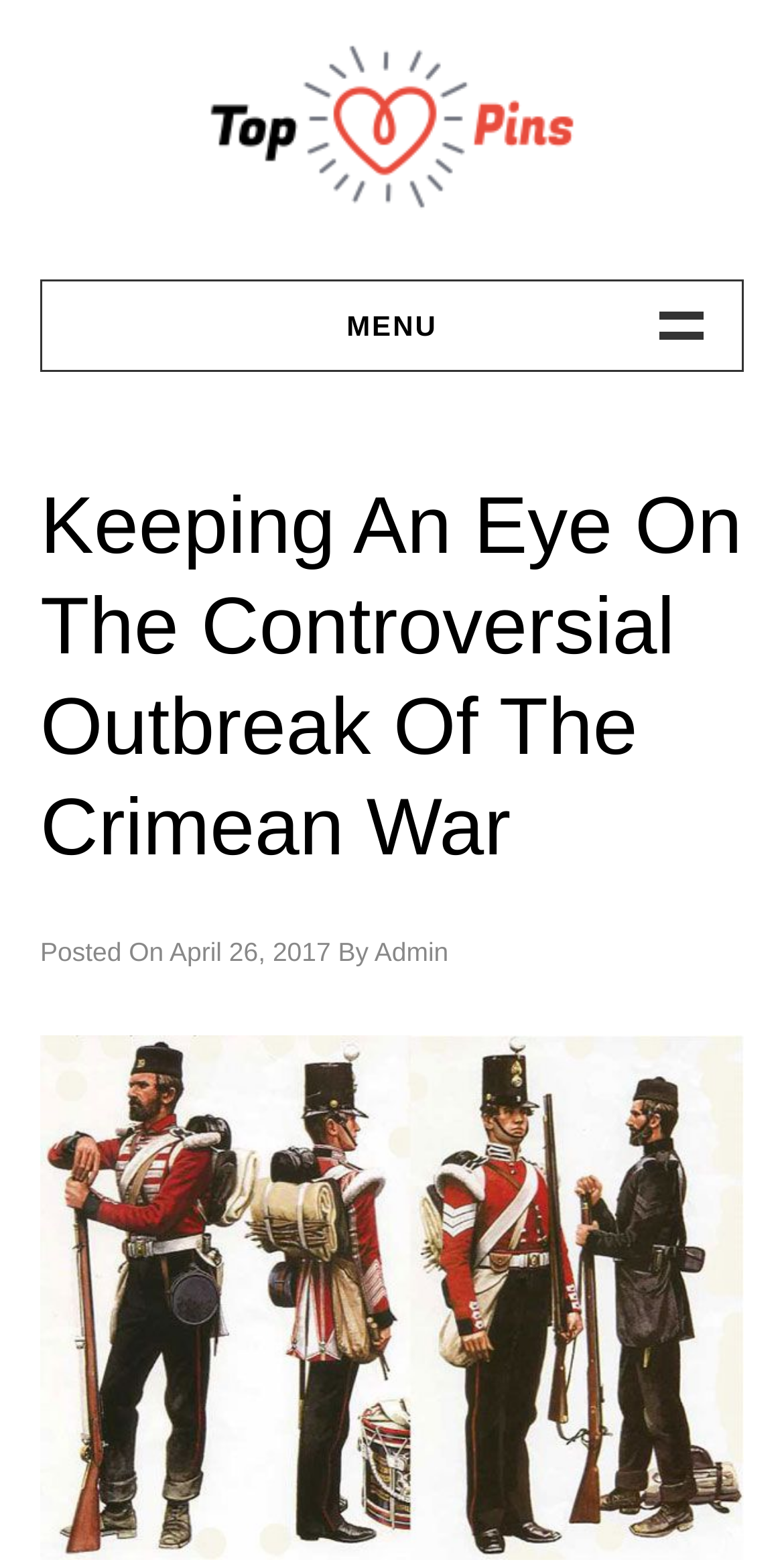Respond to the question below with a single word or phrase:
How many main sections are in the top menu?

3